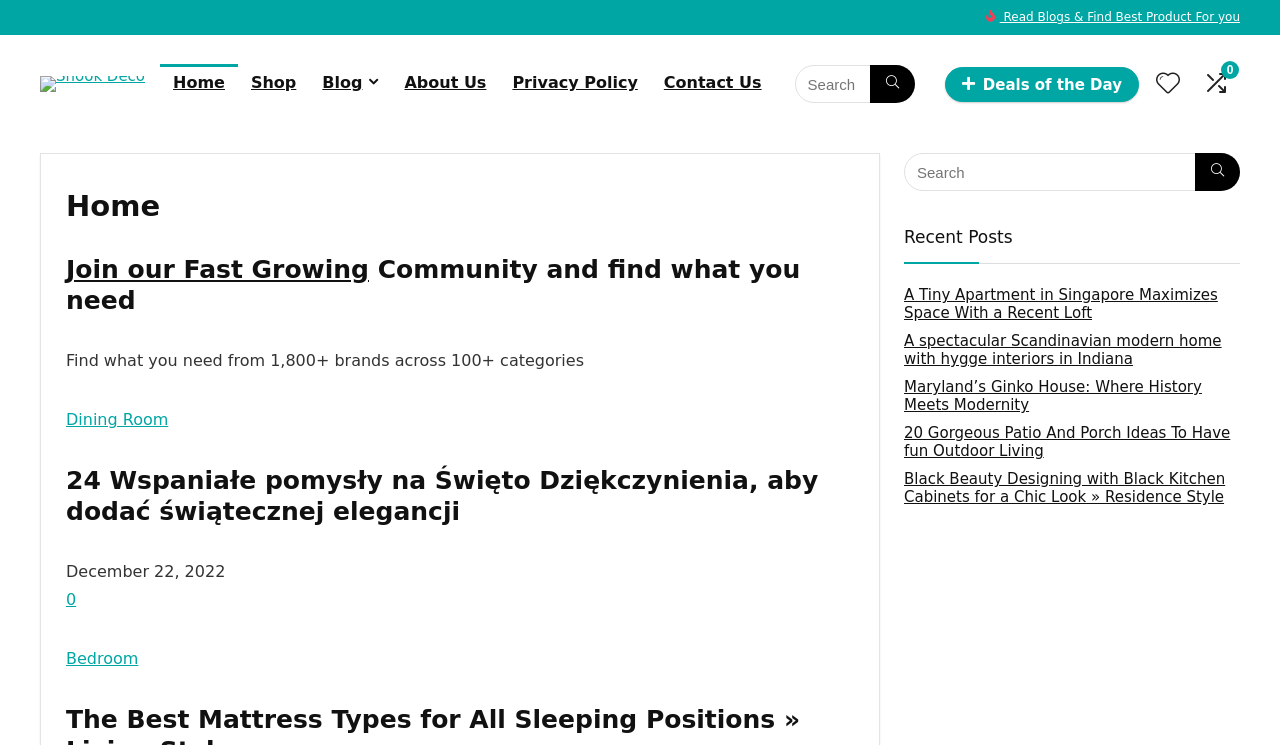Determine the bounding box coordinates for the element that should be clicked to follow this instruction: "Explore deals of the day". The coordinates should be given as four float numbers between 0 and 1, in the format [left, top, right, bottom].

[0.738, 0.089, 0.89, 0.136]